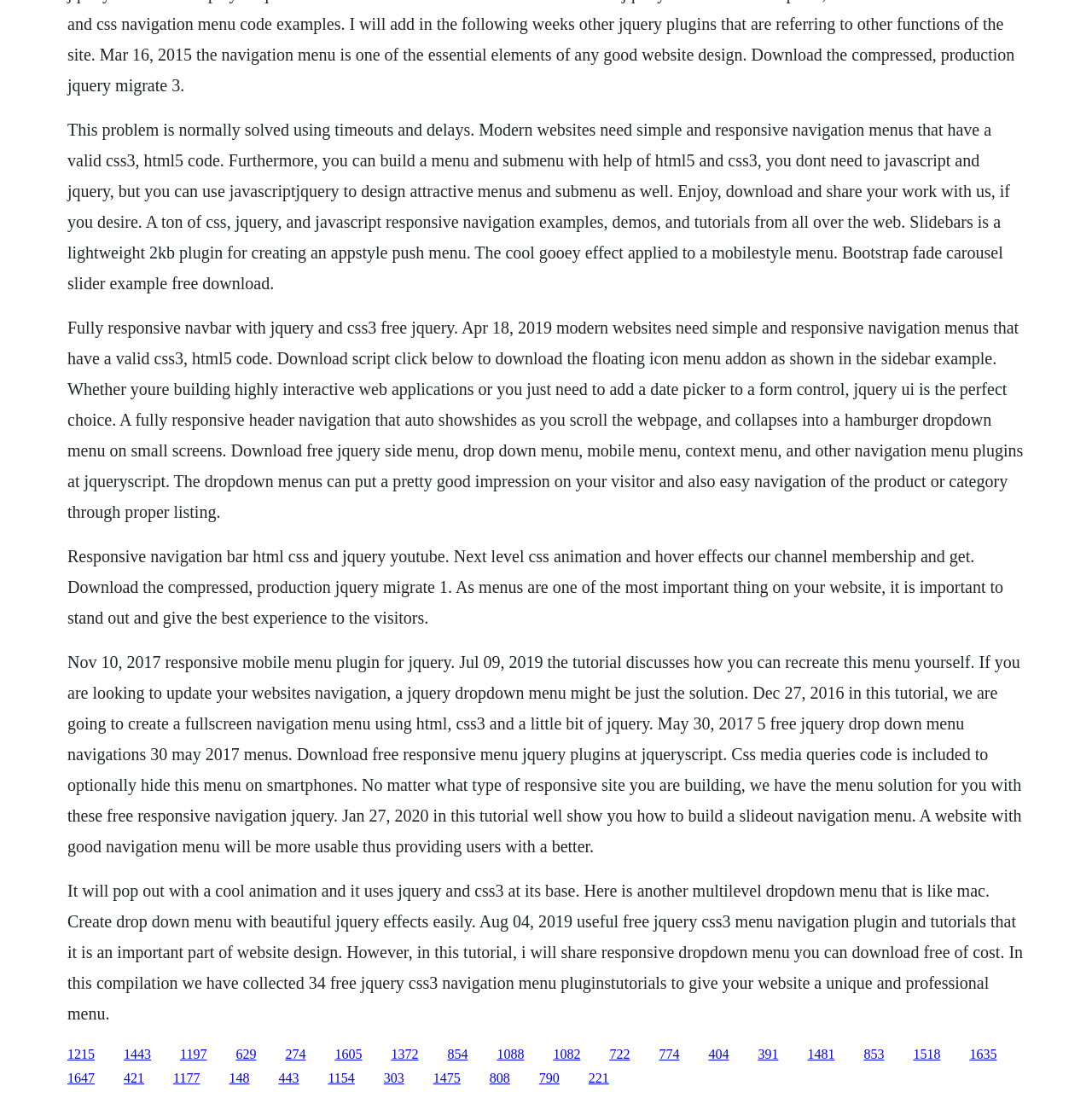Determine the bounding box coordinates of the clickable region to carry out the instruction: "Click the link to download the jquery migrate 1".

[0.113, 0.953, 0.138, 0.966]